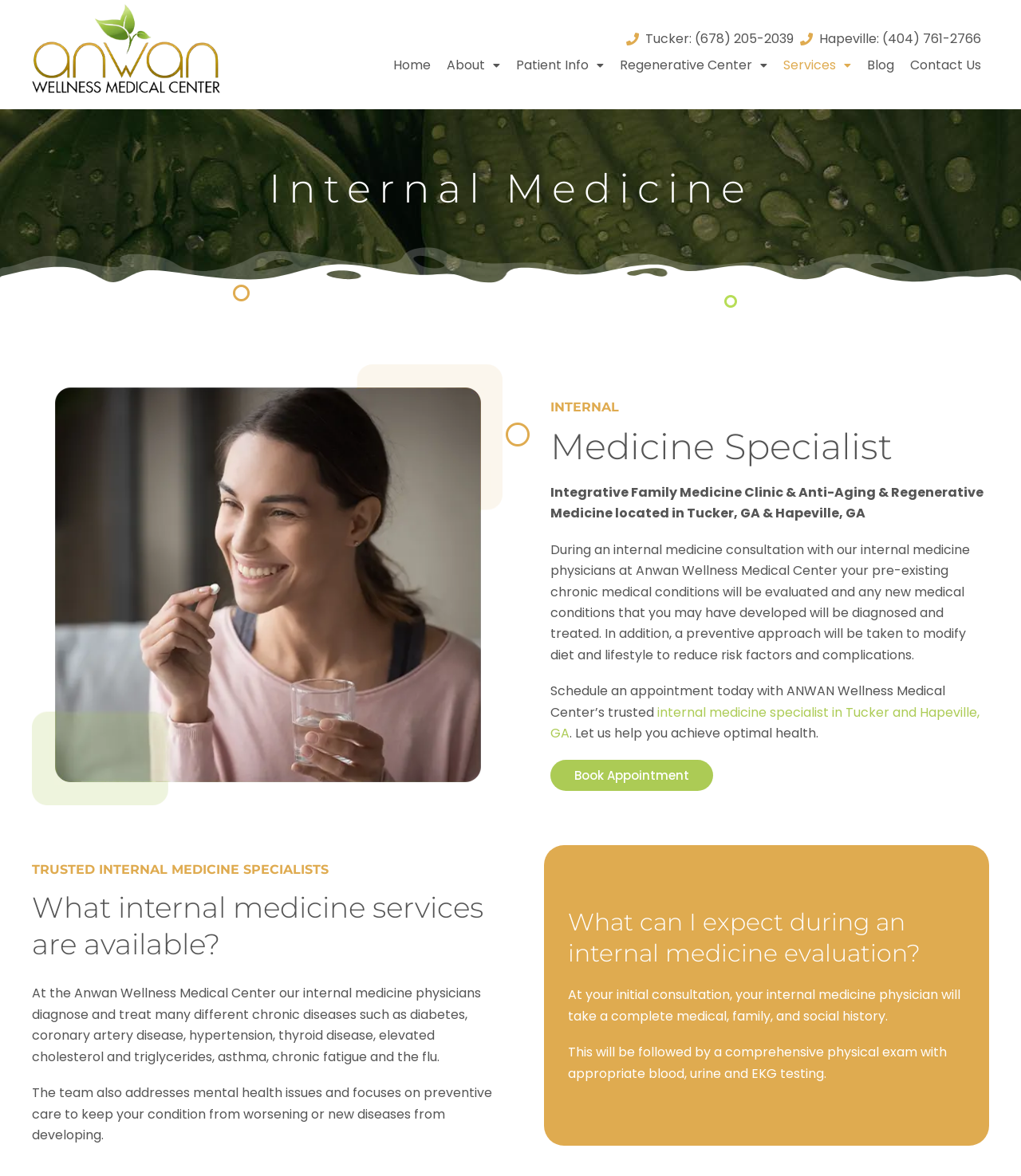Determine the bounding box coordinates of the section I need to click to execute the following instruction: "Navigate to the Home page". Provide the coordinates as four float numbers between 0 and 1, i.e., [left, top, right, bottom].

[0.377, 0.042, 0.43, 0.069]